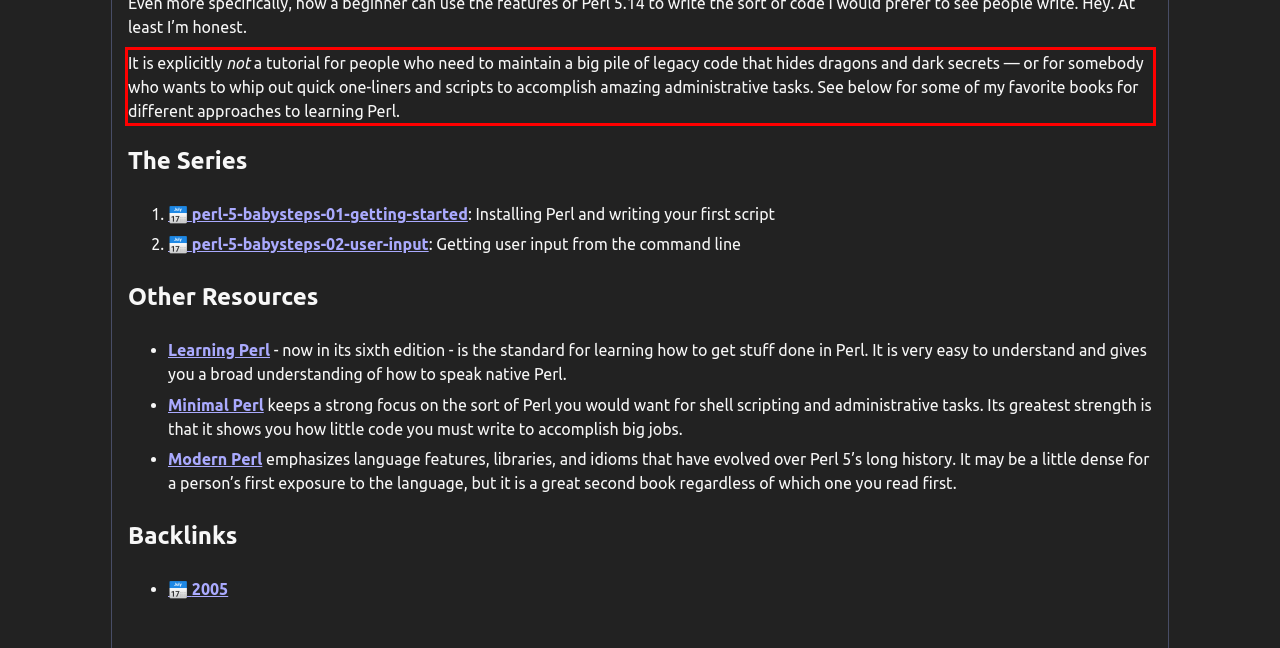Identify the text inside the red bounding box on the provided webpage screenshot by performing OCR.

It is explicitly not a tutorial for people who need to maintain a big pile of legacy code that hides dragons and dark secrets — or for somebody who wants to whip out quick one-liners and scripts to accomplish amazing administrative tasks. See below for some of my favorite books for different approaches to learning Perl.